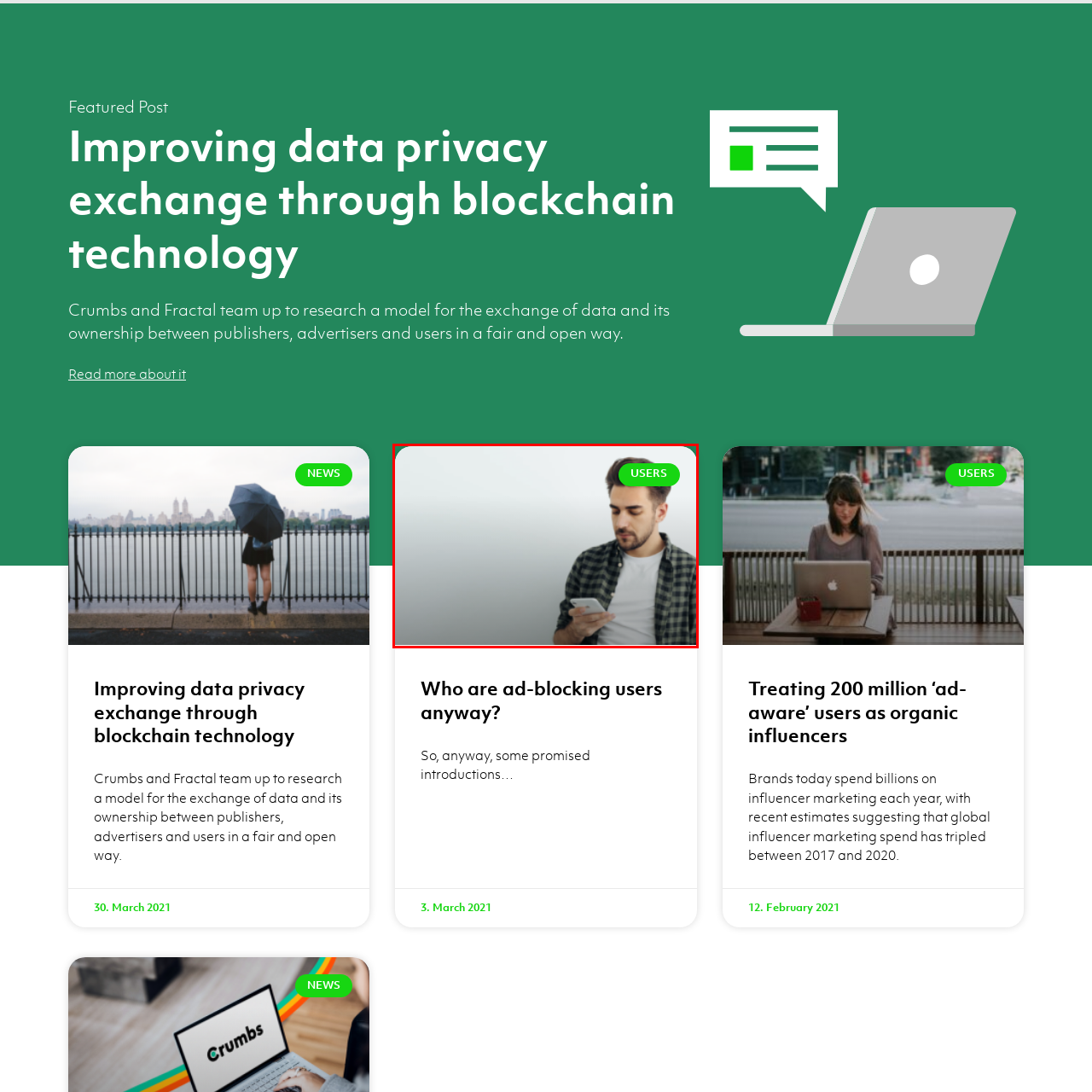What is the man focused on in the image?
Look at the image highlighted within the red bounding box and provide a detailed answer to the question.

The image shows the man looking intently at his smartphone, suggesting that he is engaged with digital content or communication, which is a common aspect of modern life and a key area of interest in marketing strategies.